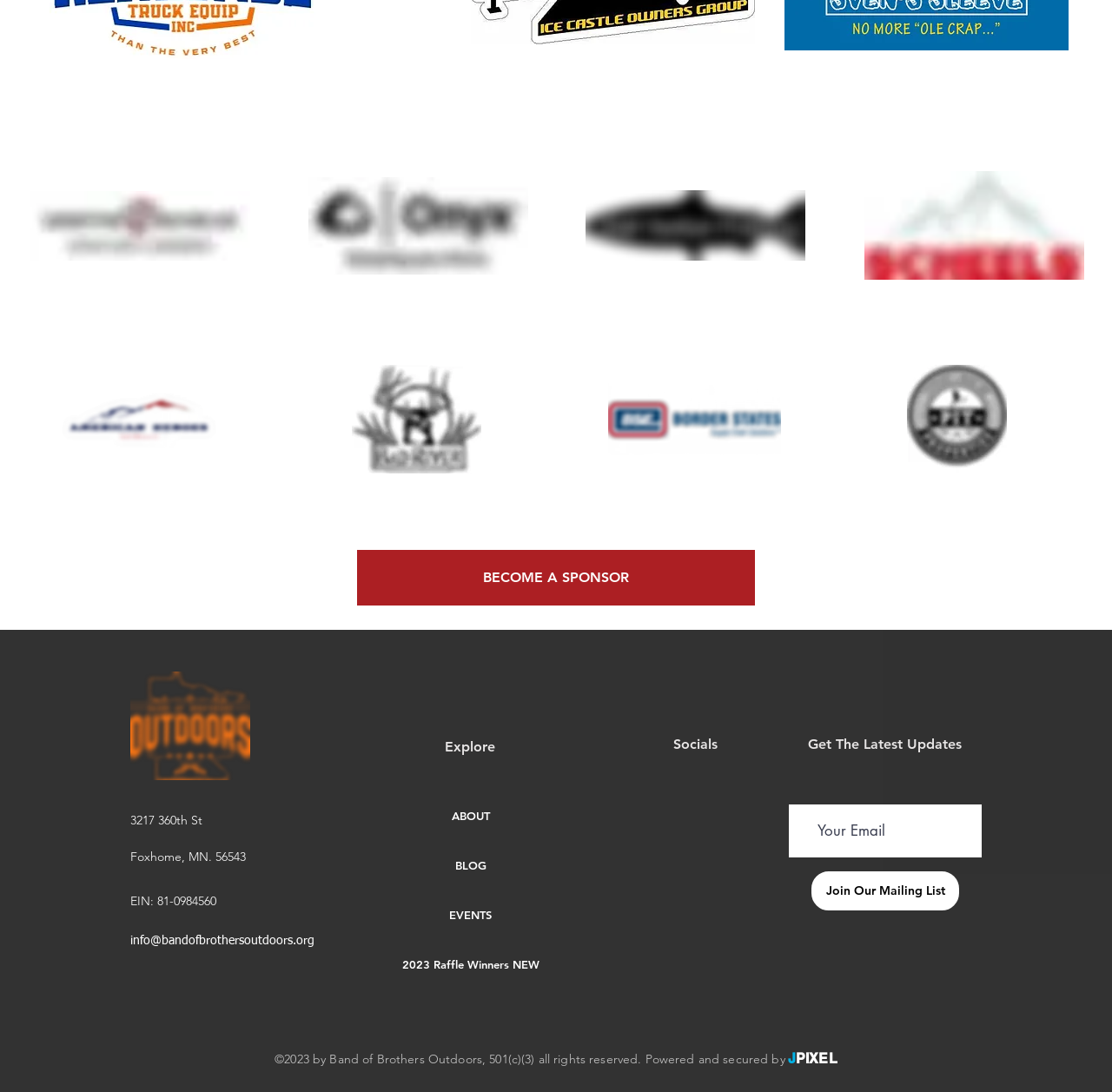What is the purpose of the 'Join Our Mailing List' button?
Analyze the image and provide a thorough answer to the question.

I found the button with the description 'Join Our Mailing List' and a nearby textbox with the description 'Your Email'. This suggests that the button is used to subscribe to the mailing list by providing an email address.